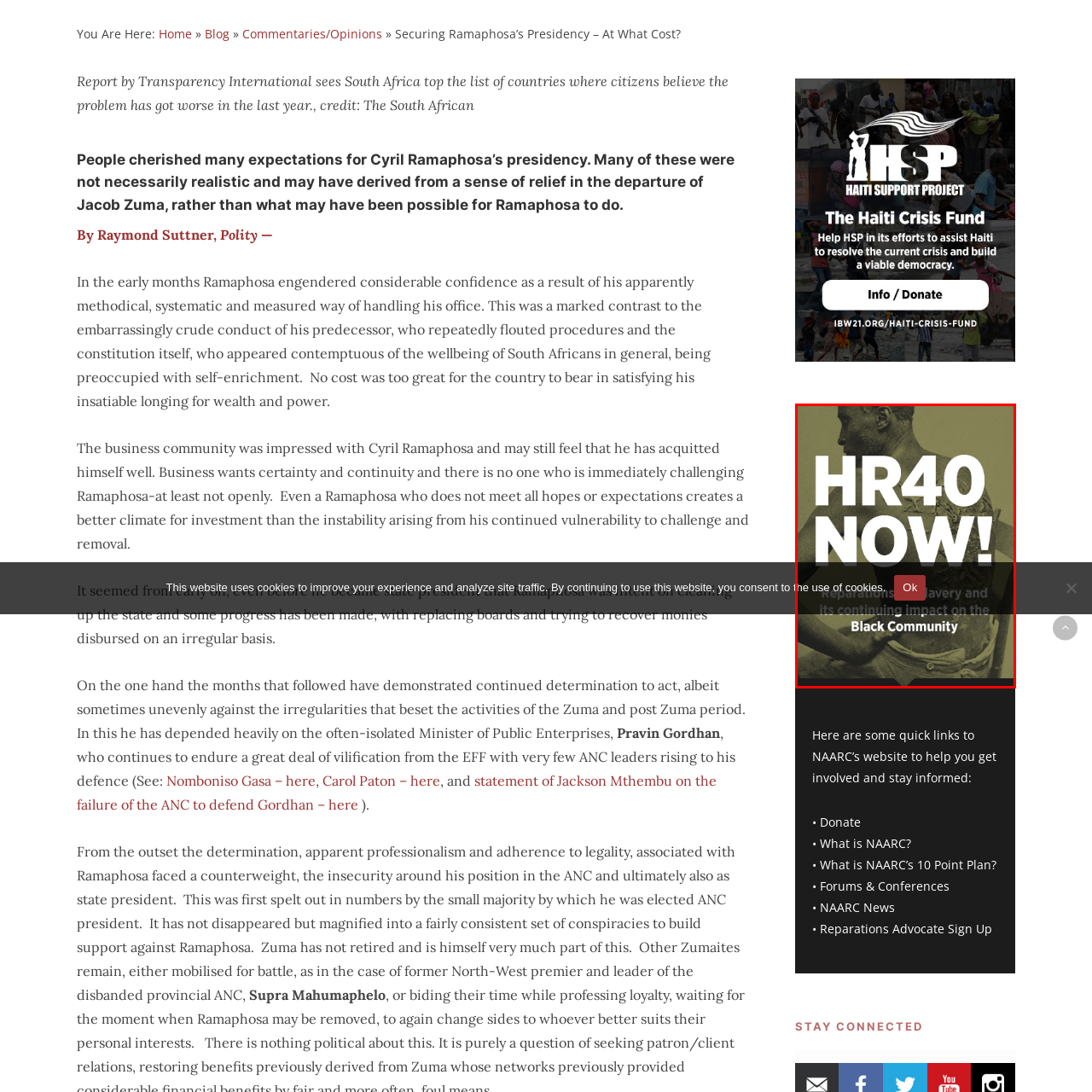What is symbolized by the historical image of an individual in the background?
Inspect the image inside the red bounding box and answer the question with as much detail as you can.

The historical image of an individual in the background symbolizes resilience and the struggle for reparations, highlighting the ongoing impacts of slavery and systemic injustices faced by the Black community.